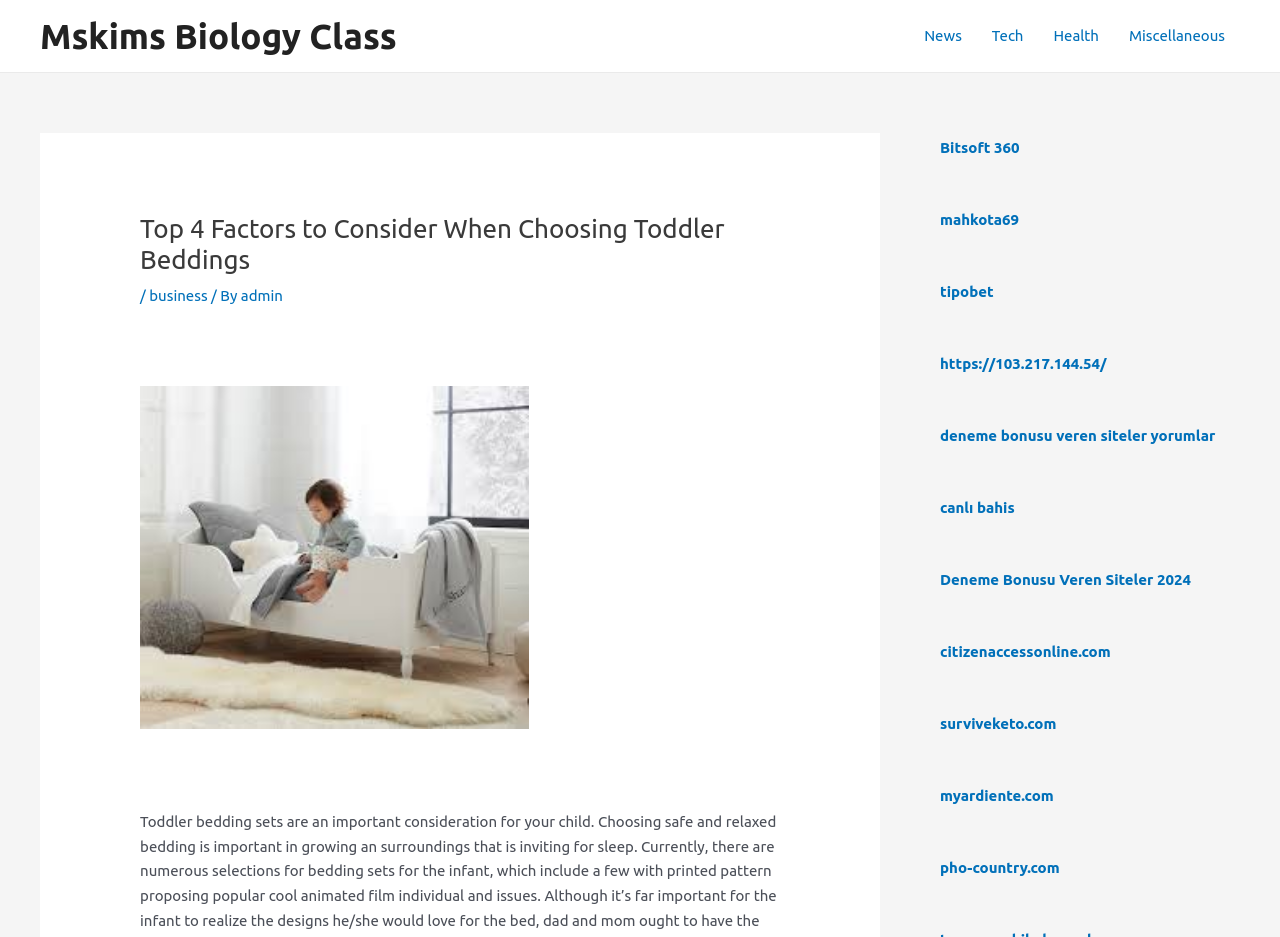Please find and provide the title of the webpage.

Top 4 Factors to Consider When Choosing Toddler Beddings